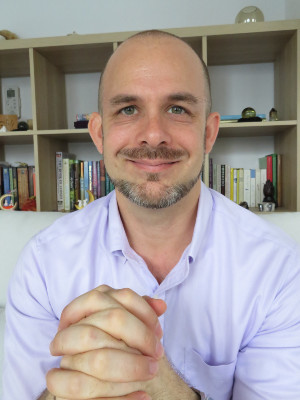Give a detailed account of everything present in the image.

The image features Stephen Frost, a charismatic figure known for his role as a catalyst in personal development and transformation. He is captured with a warm smile, showcasing an approachable demeanor, dressed in a light purple shirt. His hands are clasped together in front of him, suggesting an inviting and contemplative attitude. 

Behind him, a neatly organized shelf filled with books and decorative items indicates his commitment to knowledge and personal growth. This setting reflects his essence as someone who inspires and guides individuals and businesses toward meaningful change. Stephen’s presence exudes positivity, resonating with the praise mentioned in the accompanying text about his ability to uplift and empower those he works with.